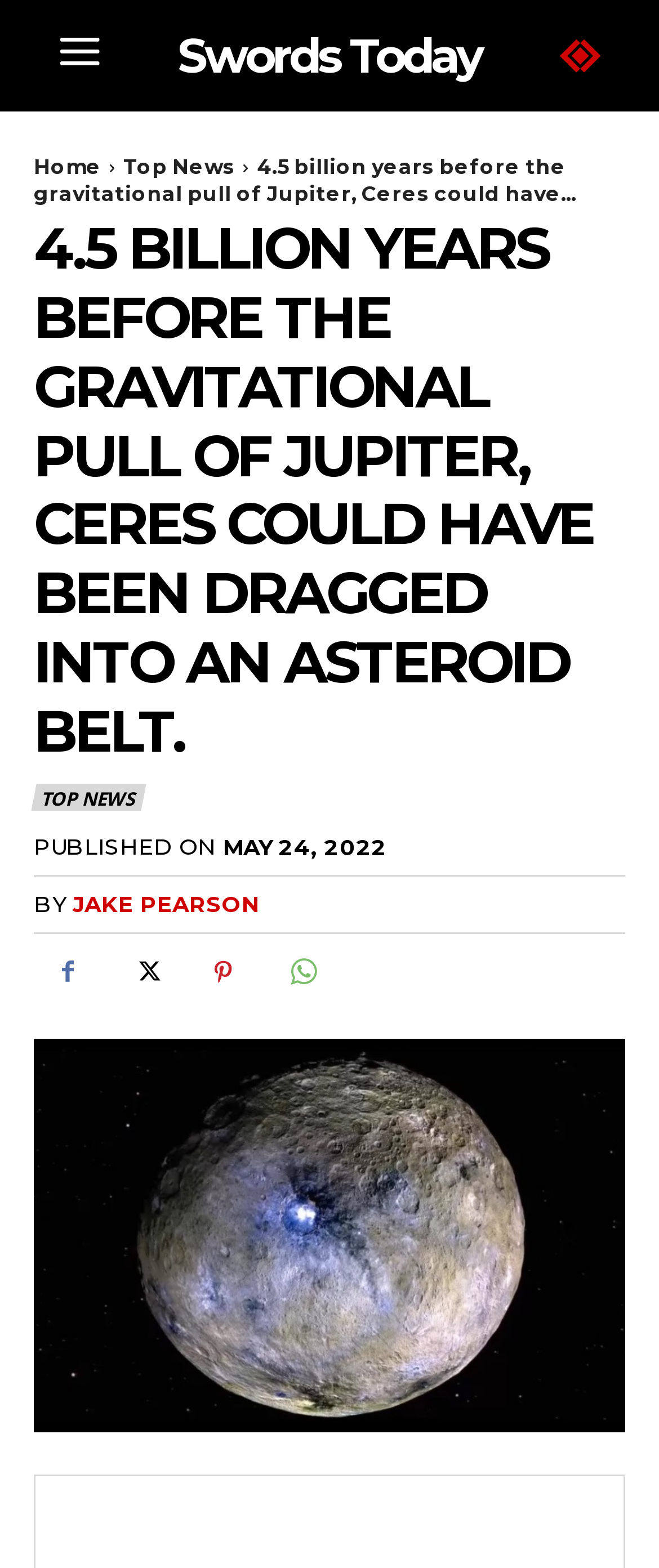Utilize the details in the image to give a detailed response to the question: Is there an image on the webpage?

There are two images on the webpage, one is the logo image and the other is the main image with the caption 'Источник изображения: NASA'.